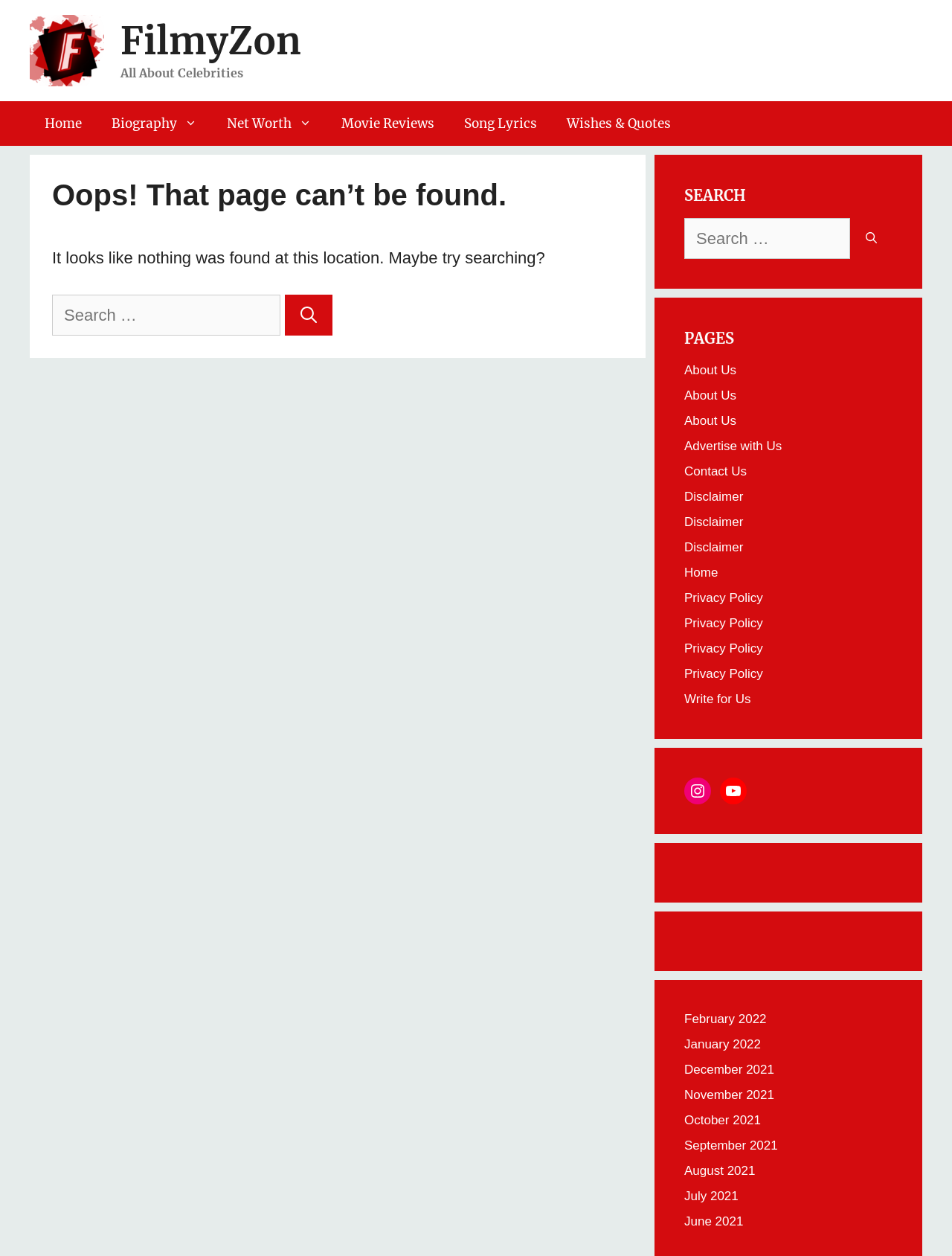Give a succinct answer to this question in a single word or phrase: 
What is the purpose of the search box?

To search for something